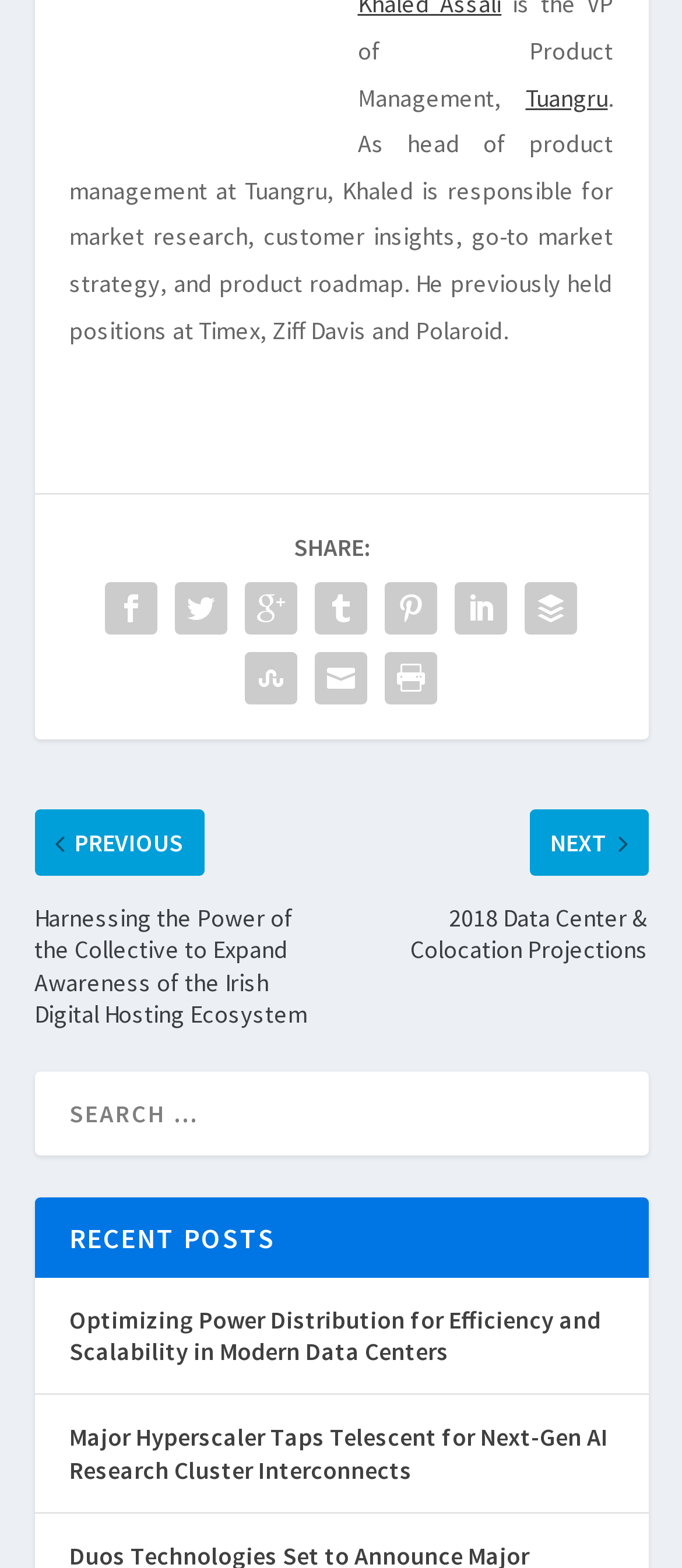Please locate the bounding box coordinates for the element that should be clicked to achieve the following instruction: "read recent post about Optimizing Power Distribution". Ensure the coordinates are given as four float numbers between 0 and 1, i.e., [left, top, right, bottom].

[0.101, 0.832, 0.881, 0.872]